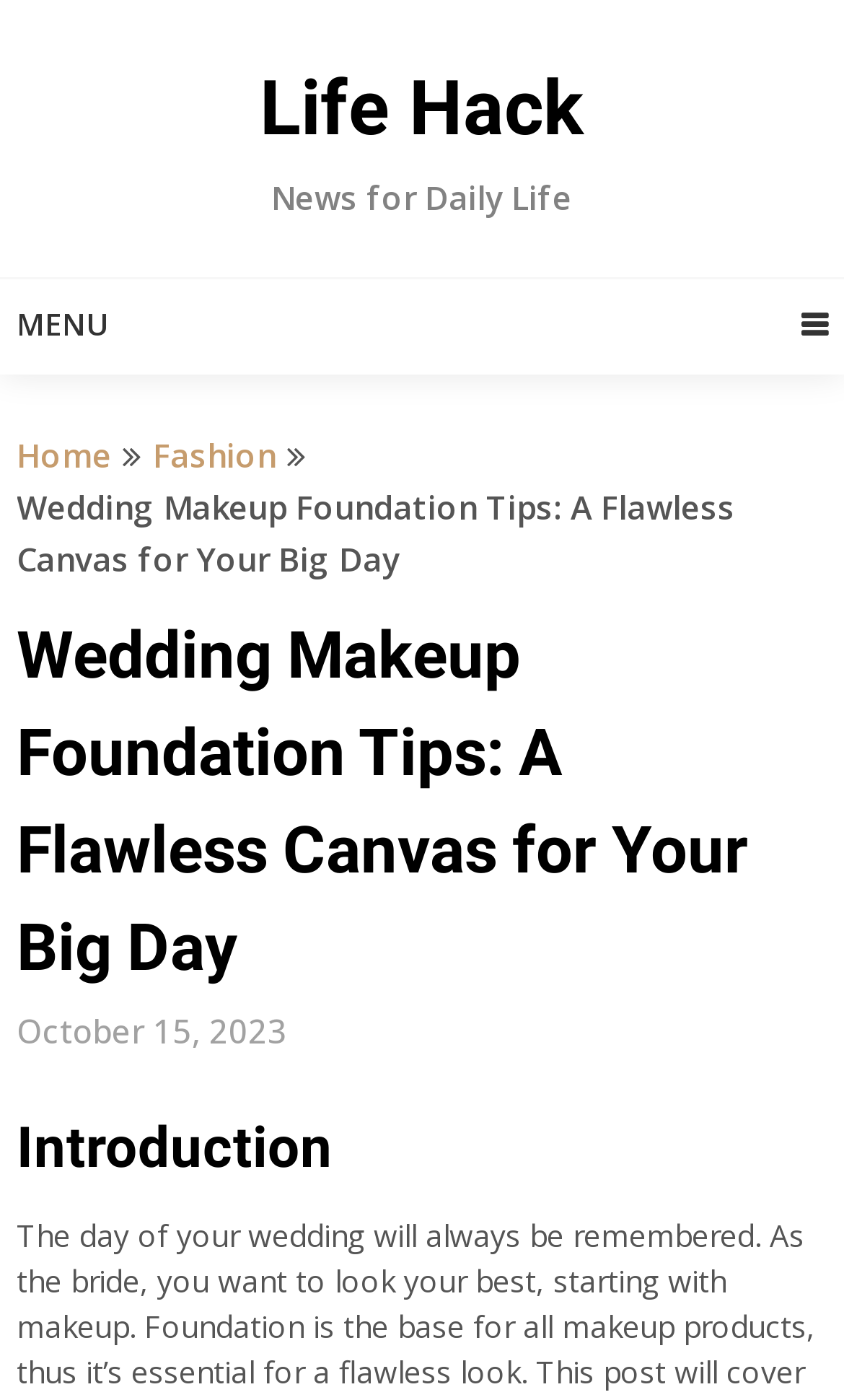Answer the question below using just one word or a short phrase: 
What is the category of the article?

Fashion